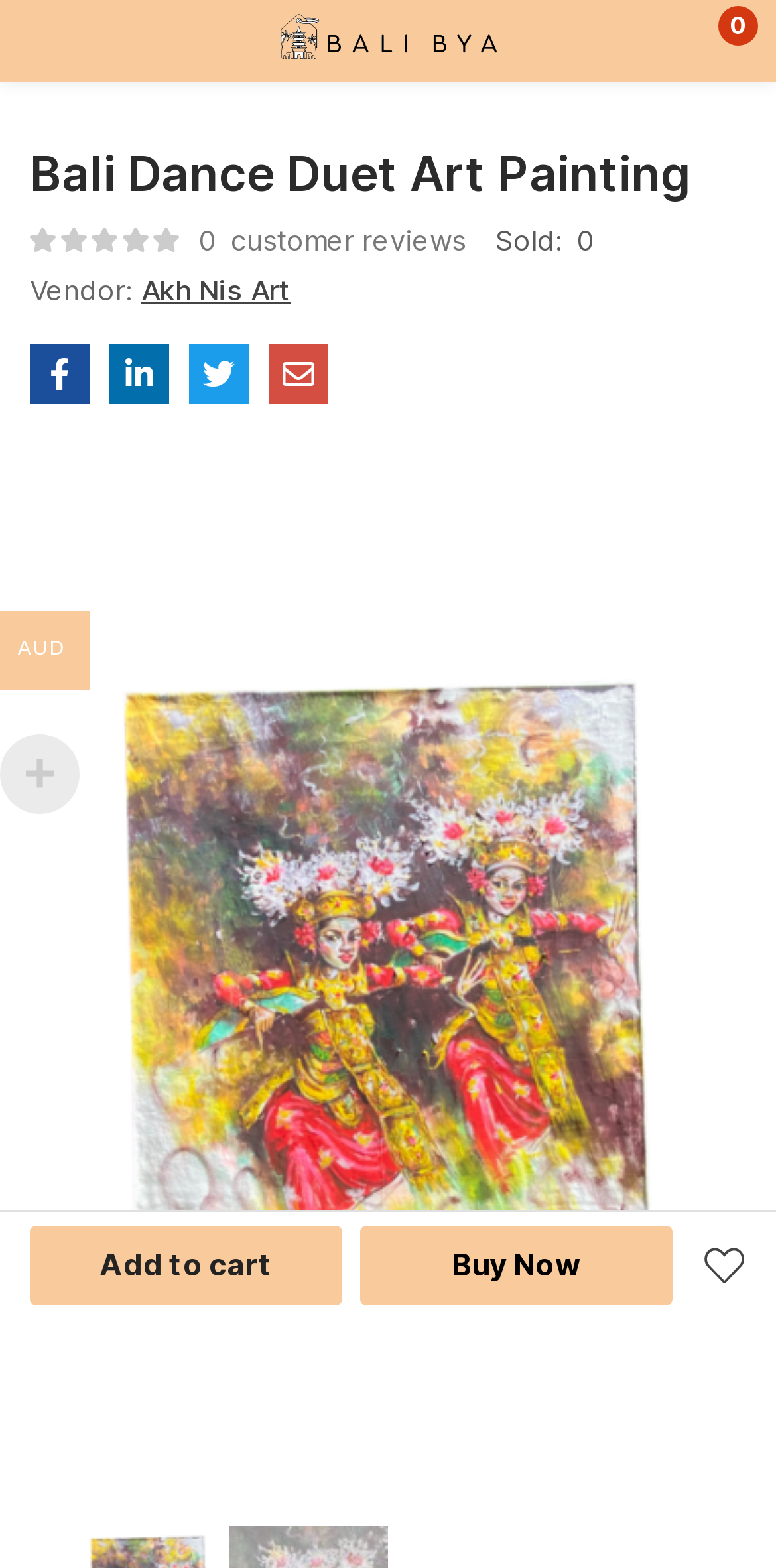What is the vendor of the art painting?
Answer the question in as much detail as possible.

I found the answer by looking at the link element on the webpage, which says 'Akh Nis Art'. This is likely the vendor of the art painting being displayed on the webpage.